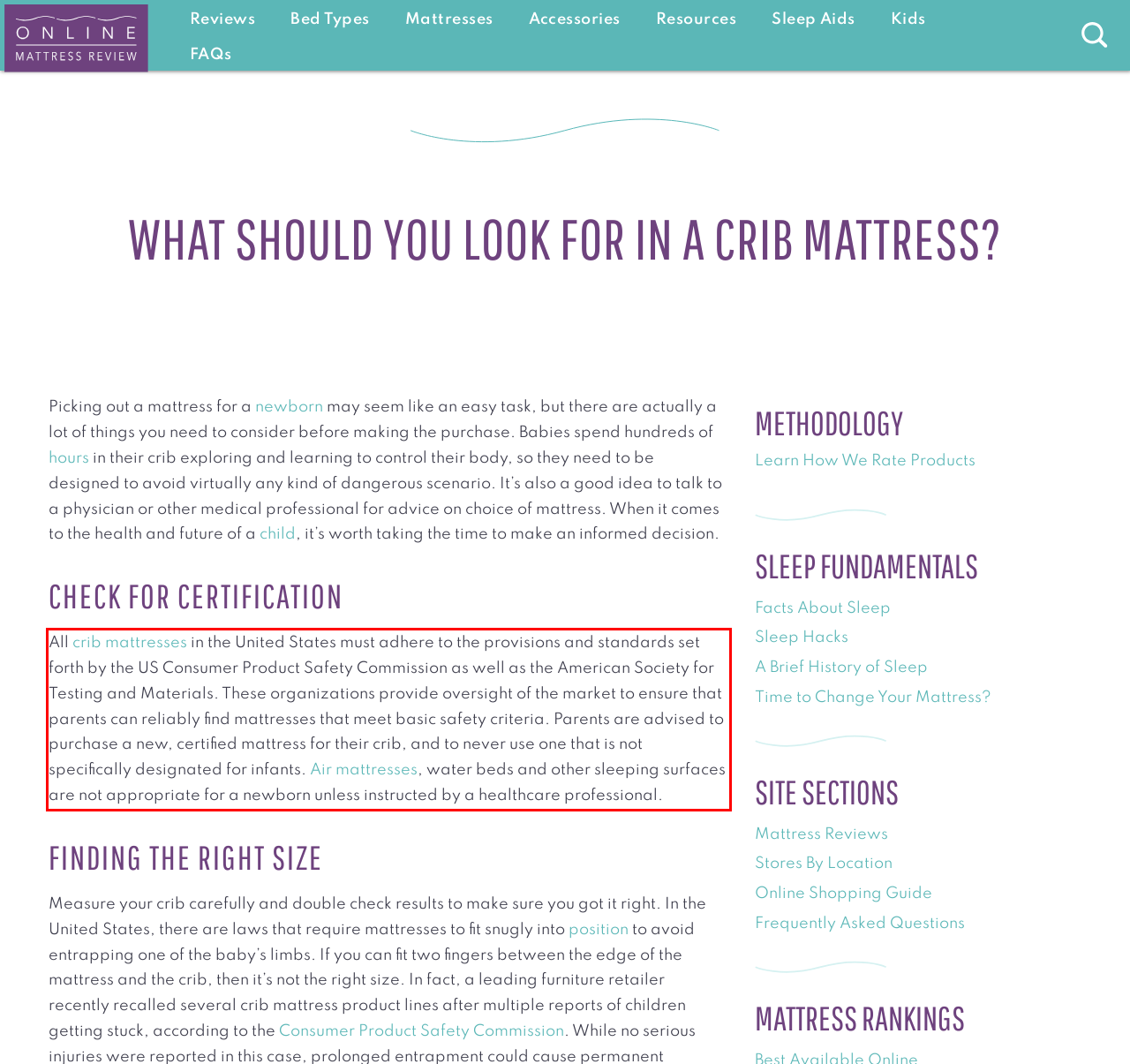Given a webpage screenshot, locate the red bounding box and extract the text content found inside it.

All crib mattresses in the United States must adhere to the provisions and standards set forth by the US Consumer Product Safety Commission as well as the American Society for Testing and Materials. These organizations provide oversight of the market to ensure that parents can reliably find mattresses that meet basic safety criteria. Parents are advised to purchase a new, certified mattress for their crib, and to never use one that is not specifically designated for infants. Air mattresses, water beds and other sleeping surfaces are not appropriate for a newborn unless instructed by a healthcare professional.